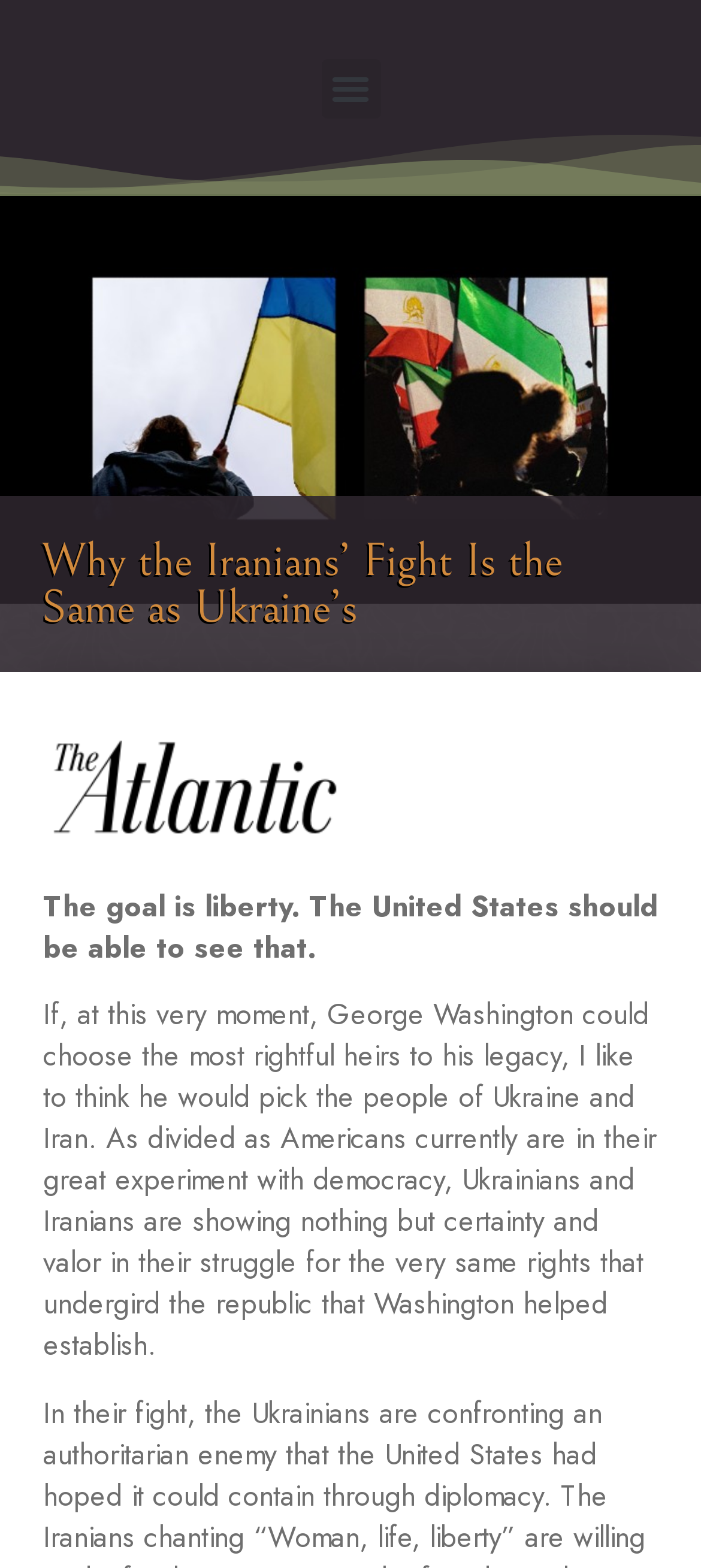Extract the main title from the webpage.

Why the Iranians’ Fight Is the Same as Ukraine’s